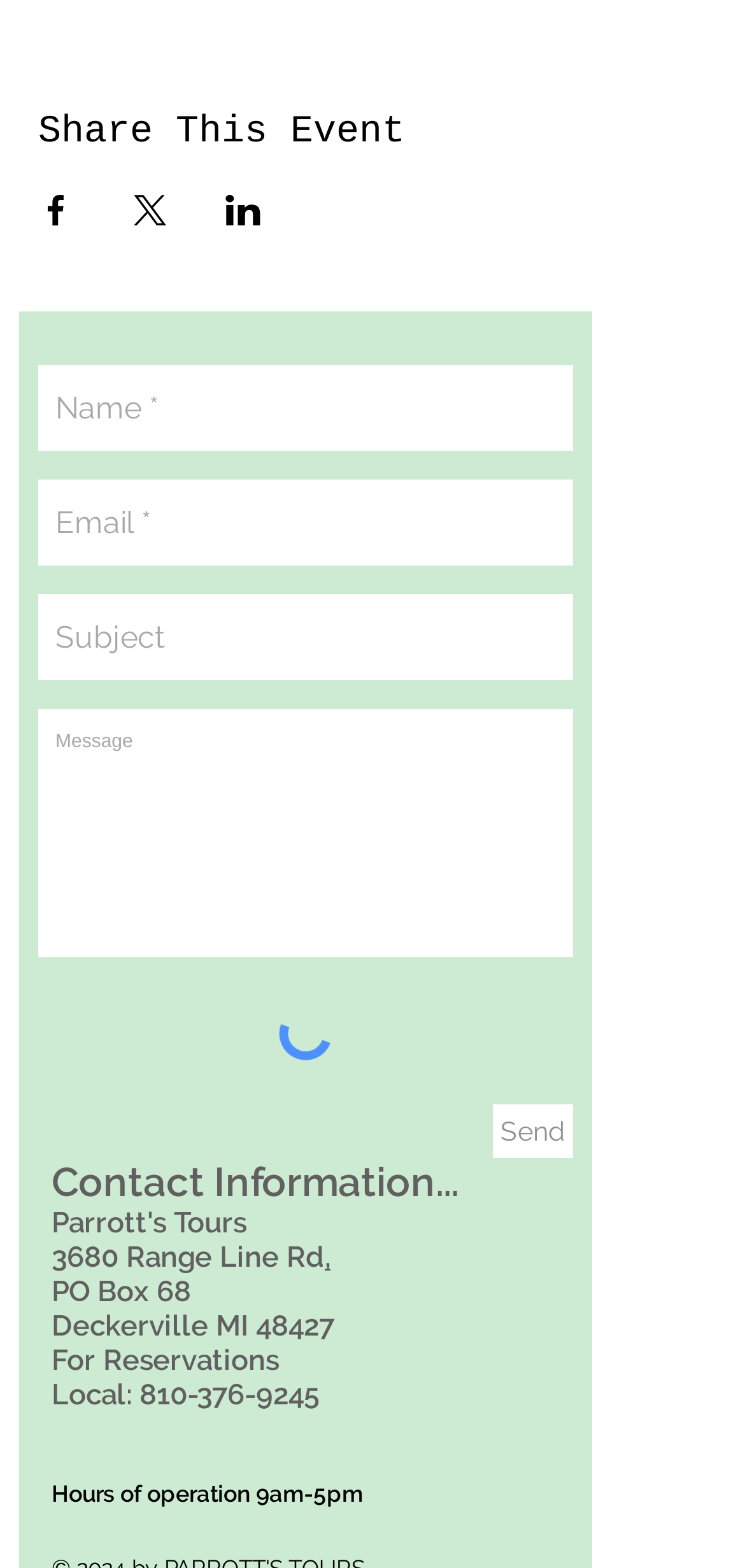Determine the bounding box coordinates of the region I should click to achieve the following instruction: "View contact information". Ensure the bounding box coordinates are four float numbers between 0 and 1, i.e., [left, top, right, bottom].

[0.069, 0.739, 0.787, 0.769]